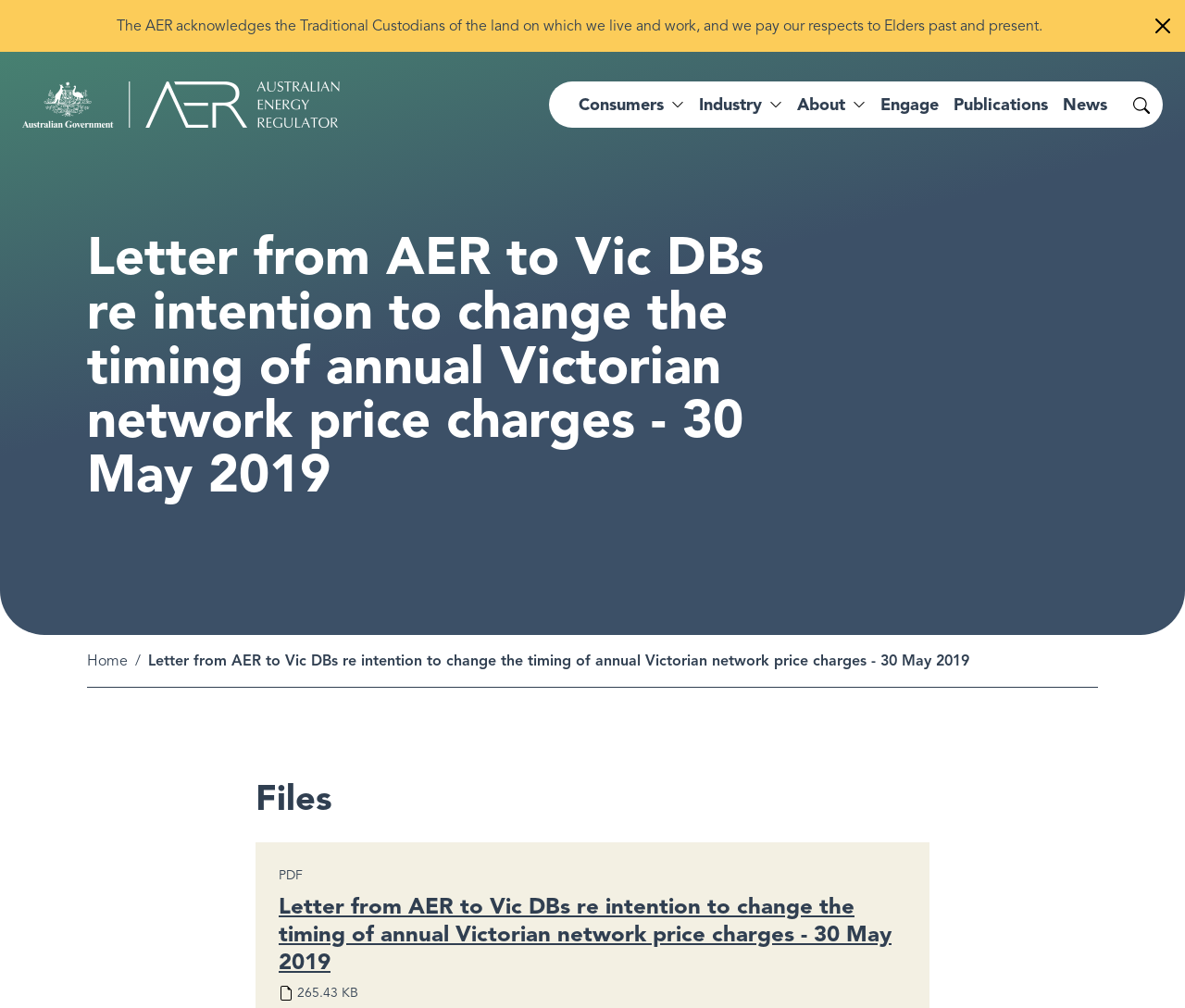Please extract and provide the main headline of the webpage.

Letter from AER to Vic DBs re intention to change the timing of annual Victorian network price charges - 30 May 2019